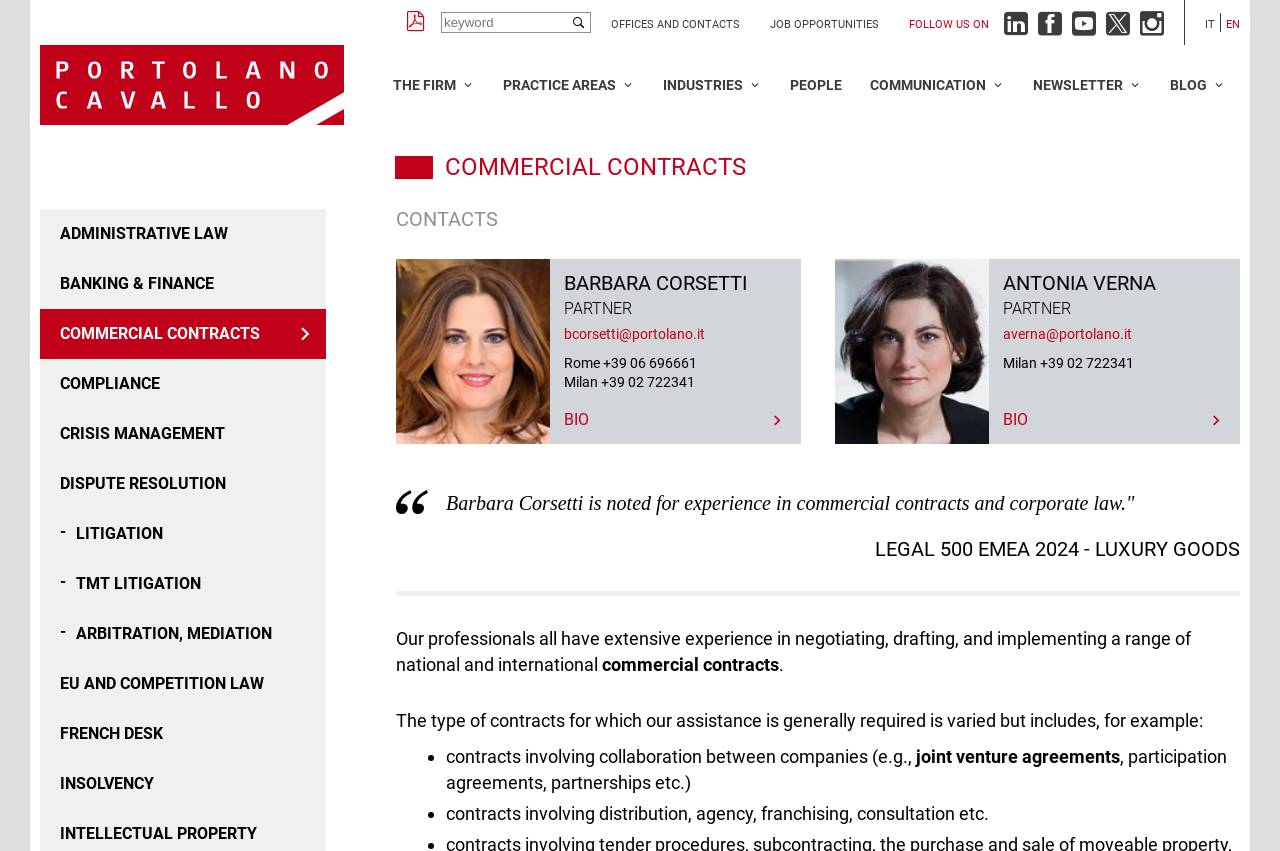Locate the bounding box coordinates of the clickable region necessary to complete the following instruction: "Read about commercial contracts". Provide the coordinates in the format of four float numbers between 0 and 1, i.e., [left, top, right, bottom].

[0.031, 0.363, 0.255, 0.422]